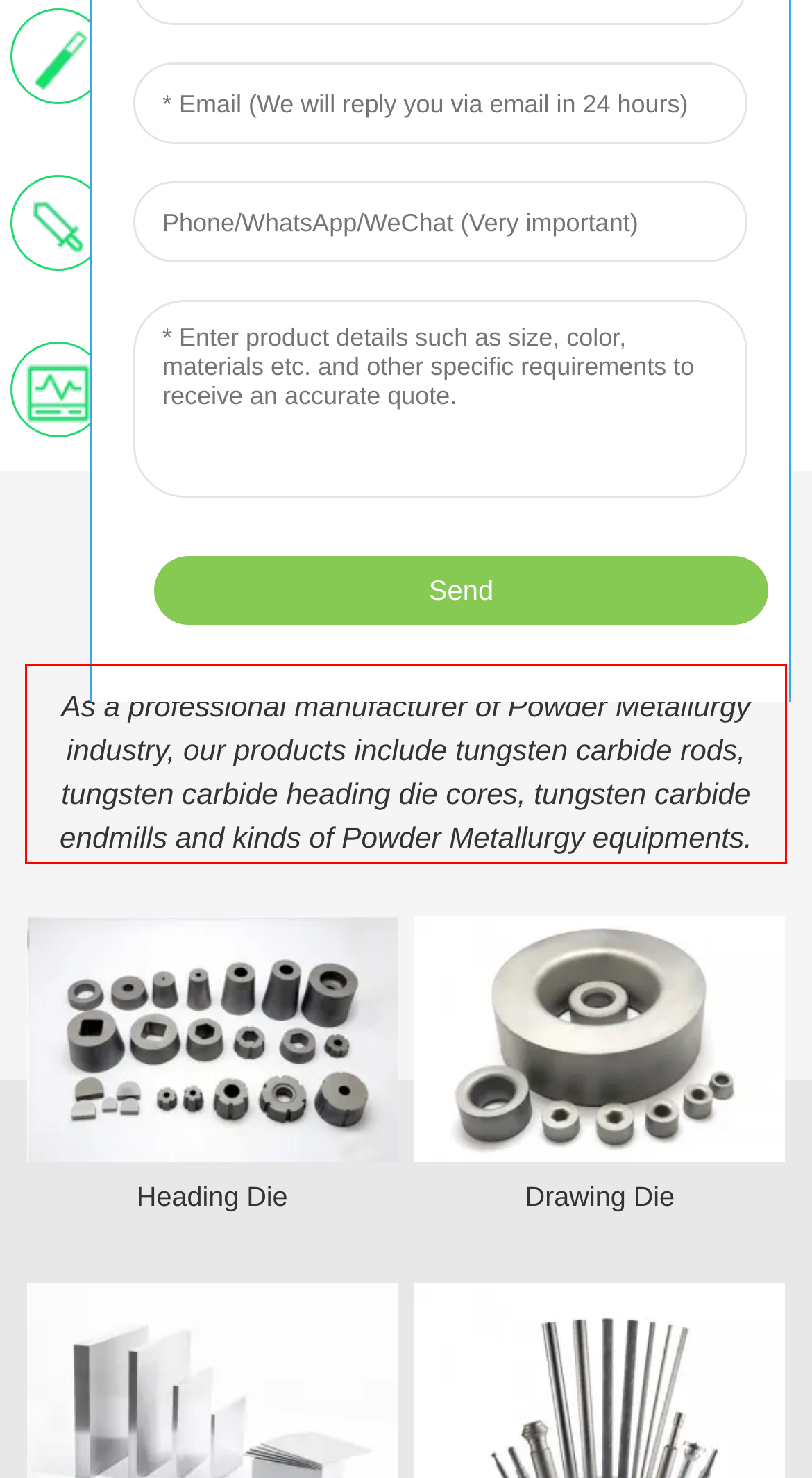With the given screenshot of a webpage, locate the red rectangle bounding box and extract the text content using OCR.

As a professional manufacturer of Powder Metallurgy industry, our products include tungsten carbide rods, tungsten carbide heading die cores, tungsten carbide endmills and kinds of Powder Metallurgy equipments.